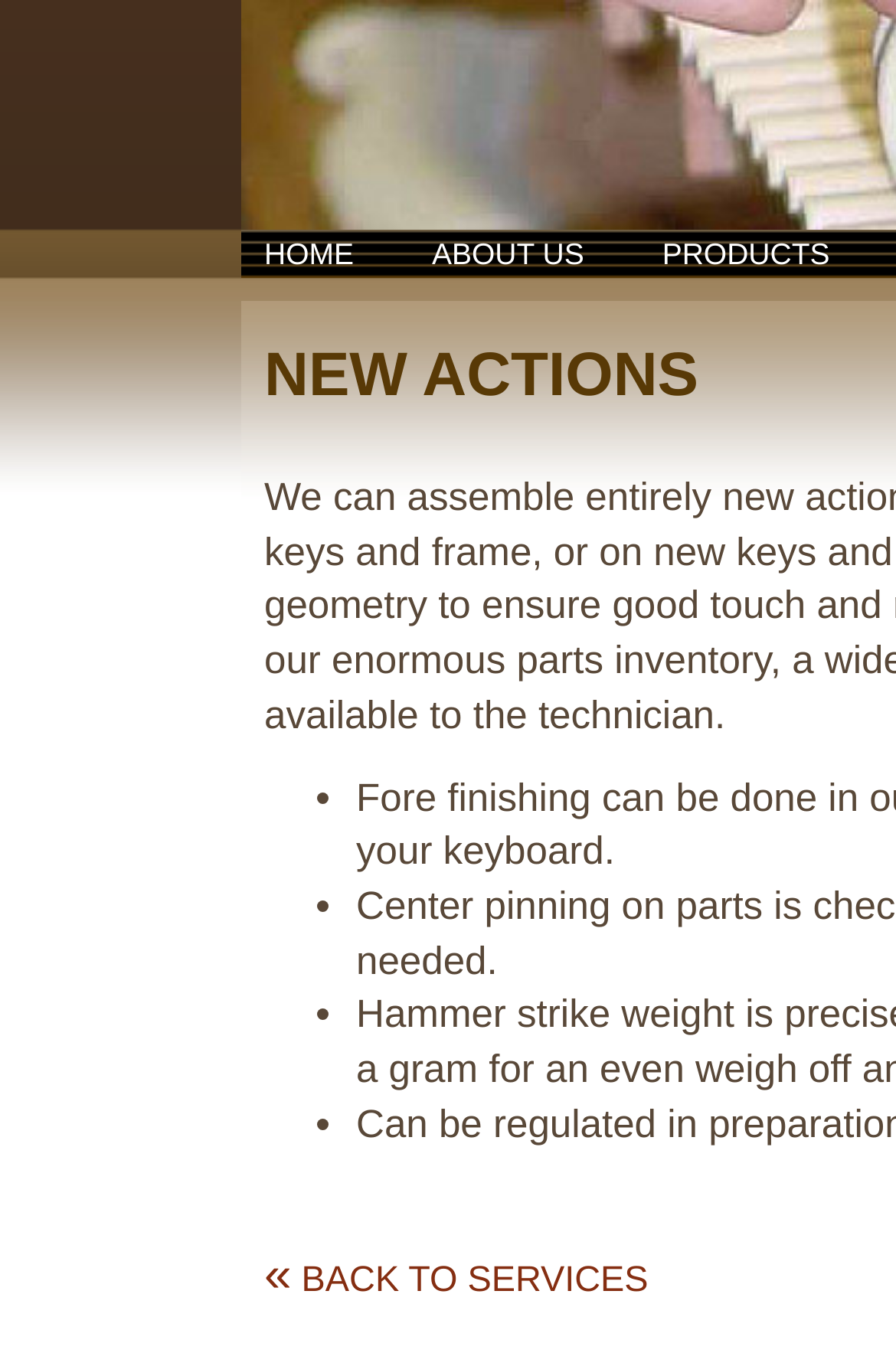Identify the bounding box coordinates for the UI element described as: "click here".

None